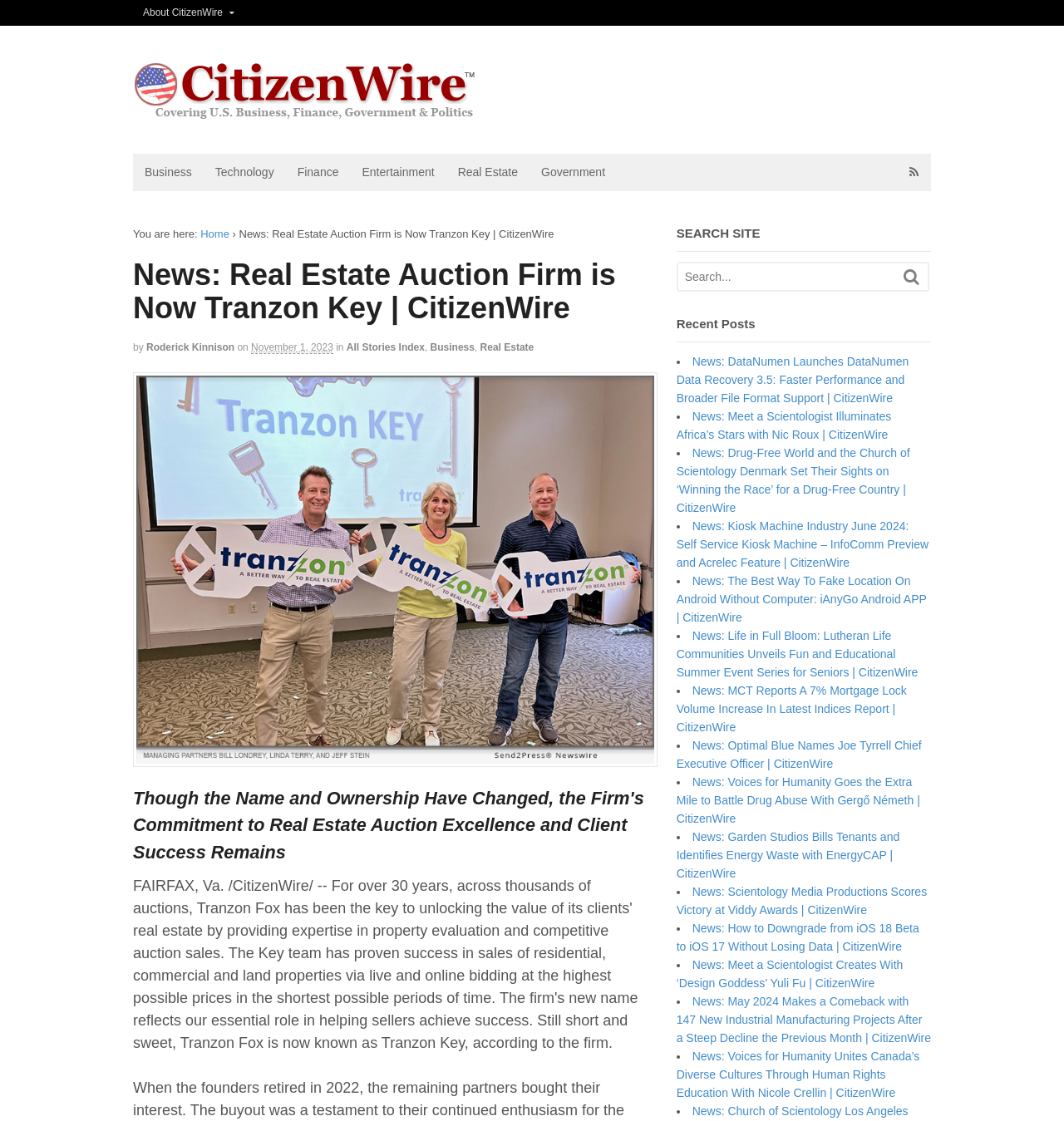Determine the bounding box coordinates of the clickable element necessary to fulfill the instruction: "Click on the 'About CitizenWire' link". Provide the coordinates as four float numbers within the 0 to 1 range, i.e., [left, top, right, bottom].

[0.125, 0.0, 0.23, 0.023]